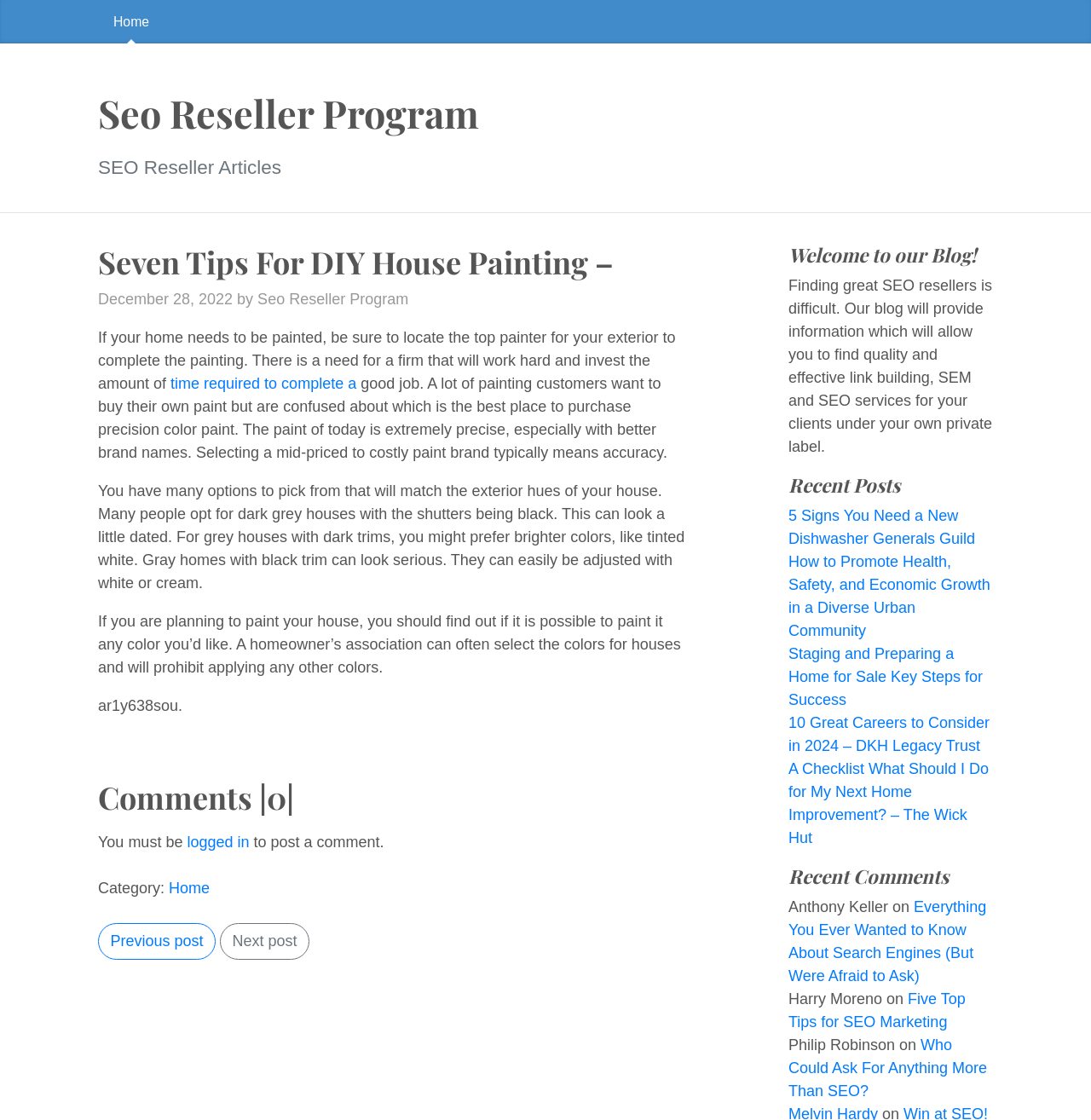Offer a detailed explanation of the webpage layout and contents.

This webpage appears to be a blog post about DIY house painting, specifically providing seven tips for homeowners. At the top of the page, there is a navigation menu with a link to the "Home" page. Below the navigation menu, the title "Seo Reseller Program" is prominently displayed.

The main content of the page is an article with a heading "Seven Tips For DIY House Painting –" followed by a timestamp "December 28, 2022". The article provides tips and advice for homeowners who want to paint their houses, including the importance of finding a reliable painter, selecting the right paint brand, and considering the exterior hues of the house.

To the right of the main content, there is a sidebar with several sections. The first section is a welcome message, followed by a brief description of the blog's purpose. Below that, there is a list of recent posts, including links to articles about dishwashers, urban community development, home staging, and career advice. Further down, there is a section for recent comments, displaying the names of commenters and the titles of the articles they commented on.

At the bottom of the page, there are links to navigate to the previous or next post. Overall, the webpage is focused on providing informative content about DIY house painting and related topics, with a clean and organized layout.